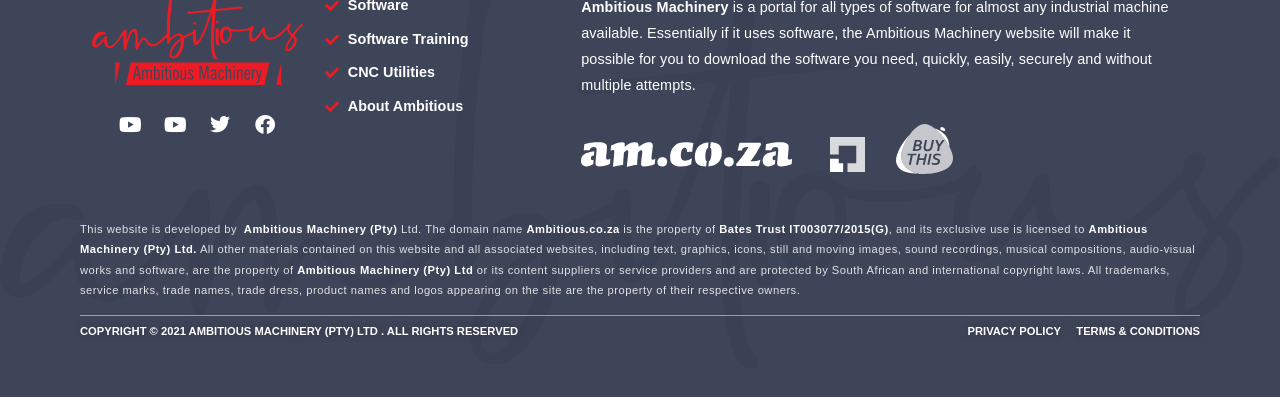Identify the bounding box coordinates of the area that should be clicked in order to complete the given instruction: "View Ambitious Machinery (Pty) Ltd website". The bounding box coordinates should be four float numbers between 0 and 1, i.e., [left, top, right, bottom].

[0.411, 0.562, 0.484, 0.592]